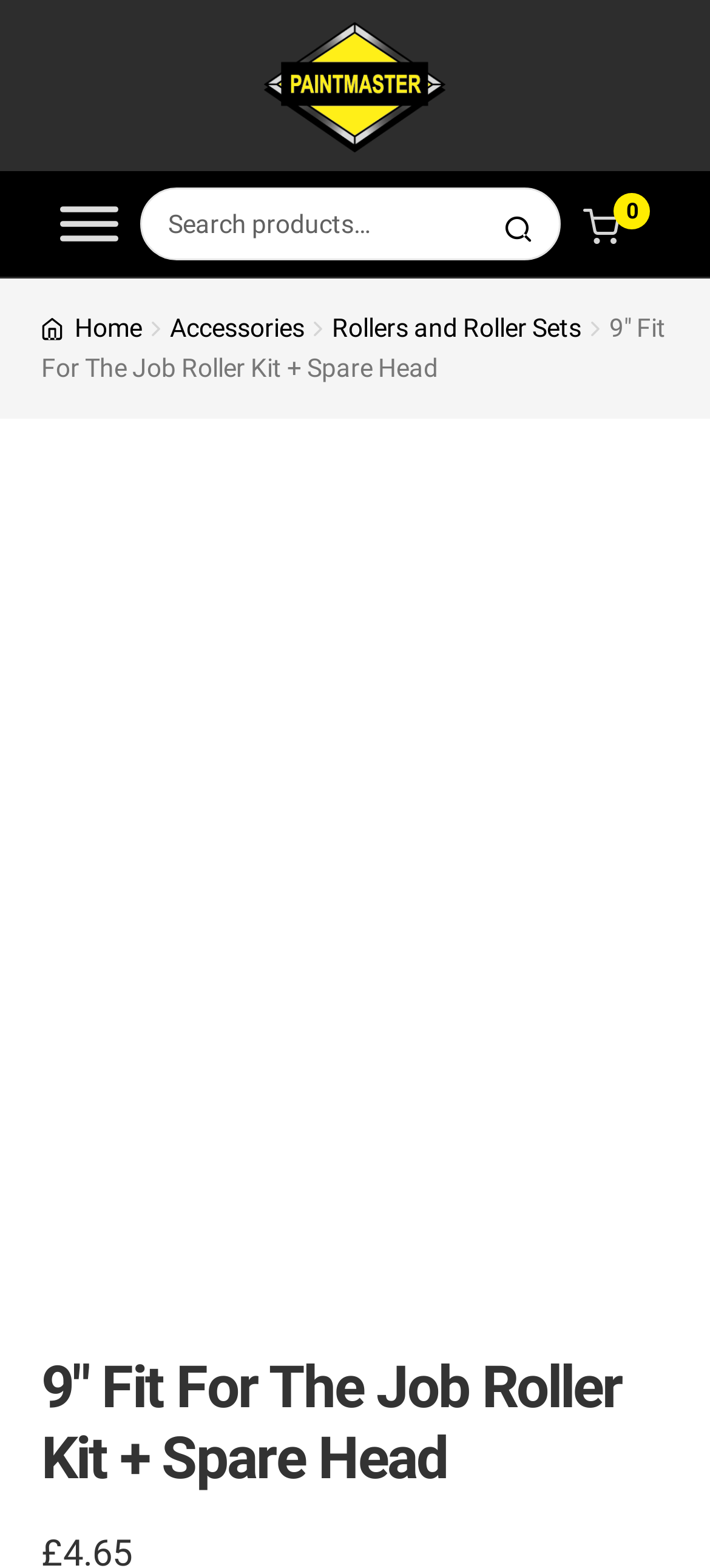Give an in-depth explanation of the webpage layout and content.

The webpage is about a product called "9" Fit For The Job Roller Kit + Spare Head" from Paintmaster. At the top left corner, there are two links, "Skip to navigation" and "Skip to content", followed by the Paintmaster logo, which is an image. To the right of the logo, there is a handheld navigation menu with a toggle button. Below the navigation menu, there is a search bar with a search box and a search button.

On the top right corner, there is a link with a cart icon and a number "0". Below the search bar, there is a breadcrumbs navigation menu with links to "Home", "Accessories", and "Rollers and Roller Sets". The current page is highlighted with the text "9″ Fit For The Job Roller Kit + Spare Head". 

Below the breadcrumbs menu, there is a large image of the product, "9″ Roller Kit and Spare Head", which takes up most of the page. The product name is also displayed as a heading at the bottom of the page.